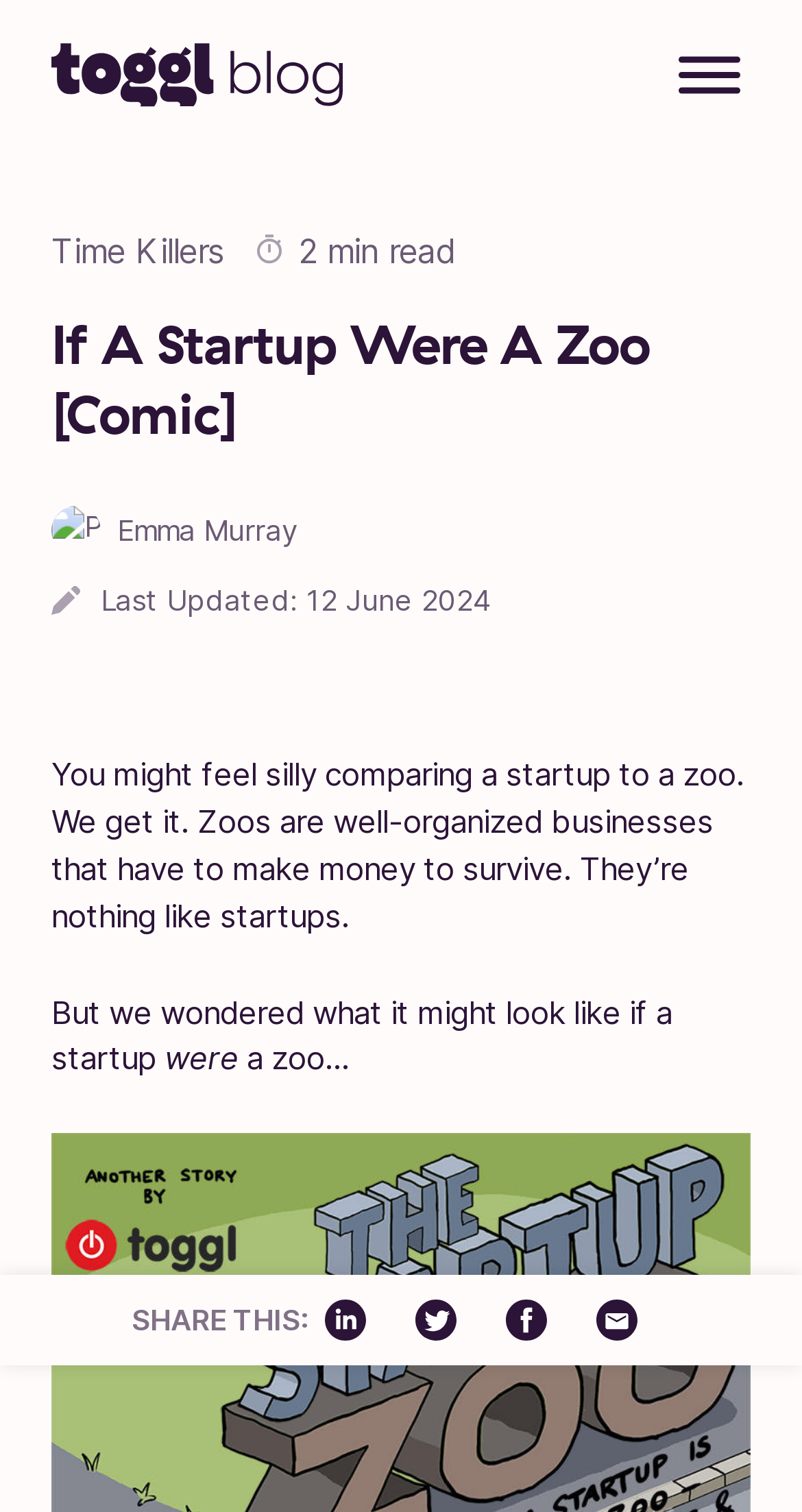Could you specify the bounding box coordinates for the clickable section to complete the following instruction: "Toggle the mobile menu"?

[0.846, 0.037, 0.923, 0.068]